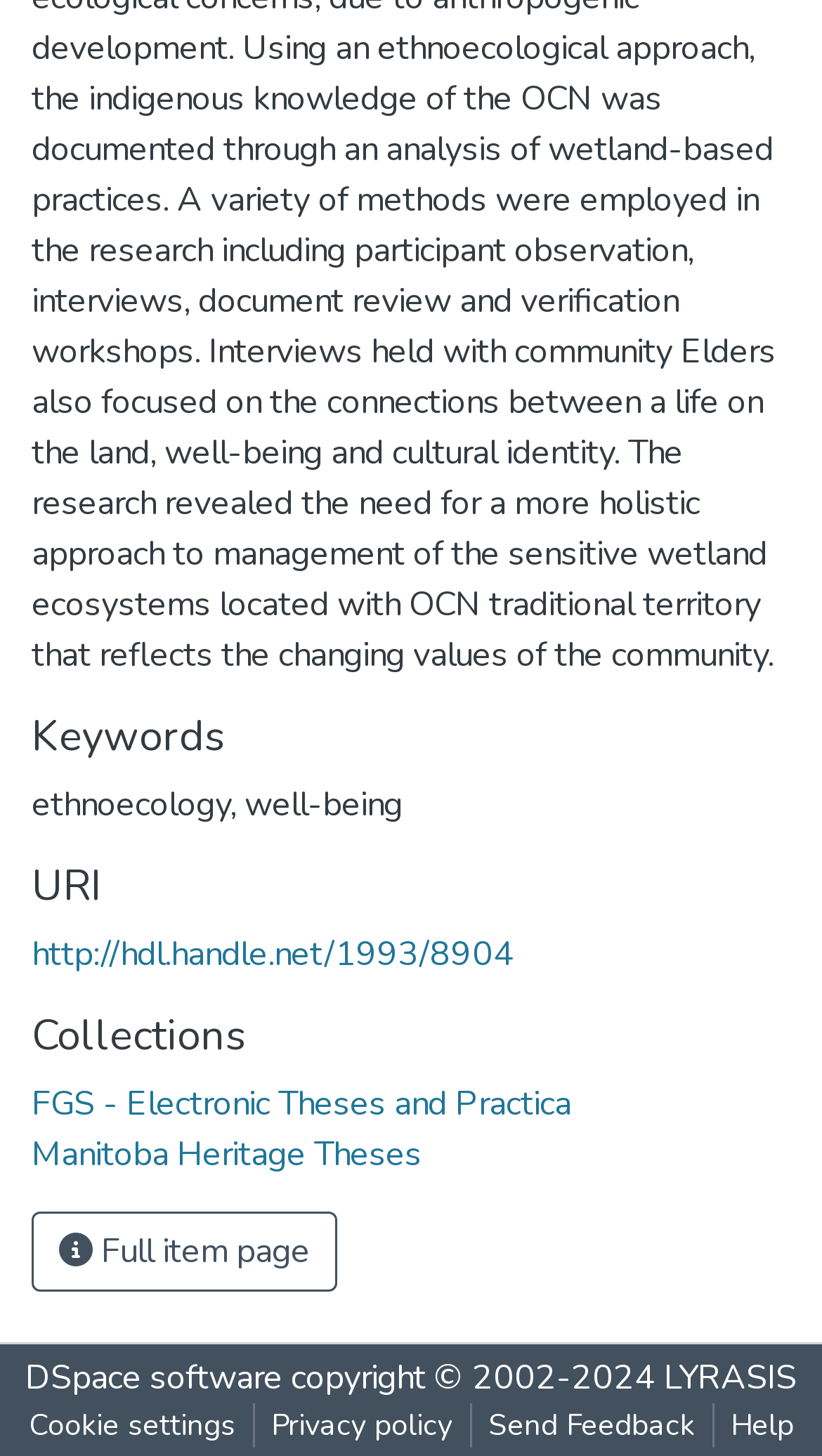What is the name of the collection?
Based on the image, please offer an in-depth response to the question.

The webpage has a heading 'Collections' followed by a link with the text 'FGS - Electronic Theses and Practica', which is the name of one of the collections.